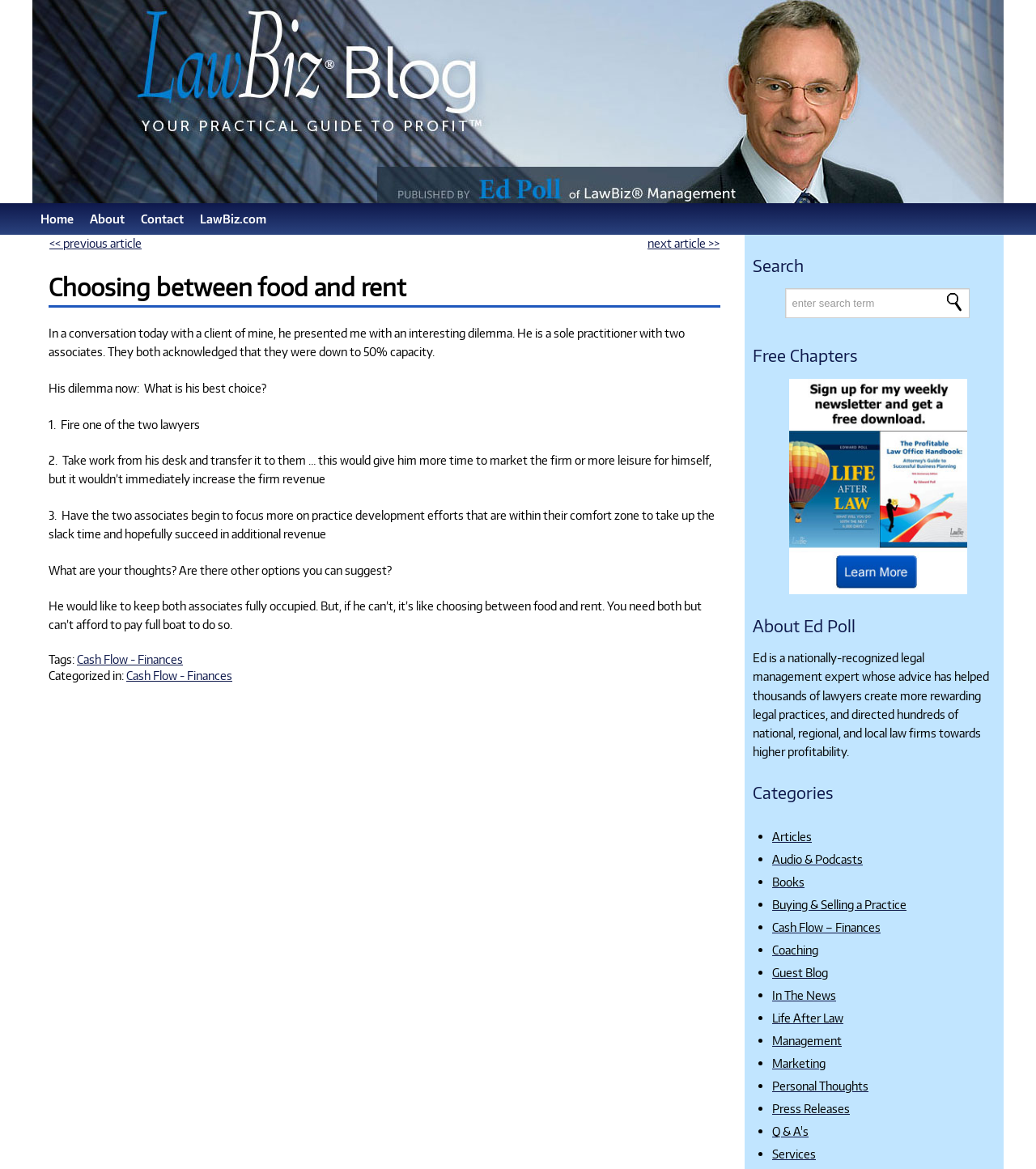What is the author's profession?
Using the visual information, respond with a single word or phrase.

Legal management expert